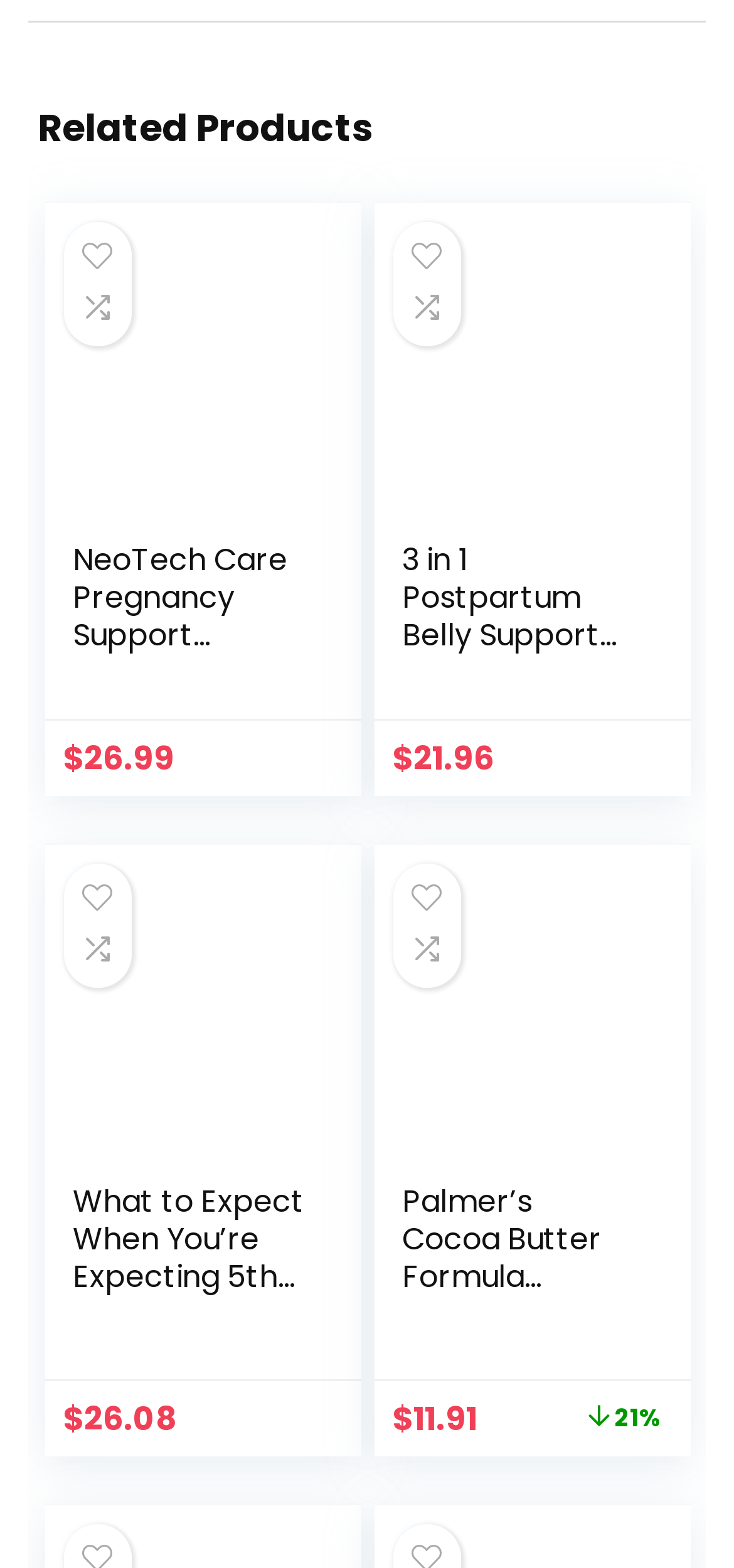Please provide a comprehensive response to the question below by analyzing the image: 
How many products are displayed on this page?

I counted the number of product headings and figures on the page, and there are 5 products displayed.